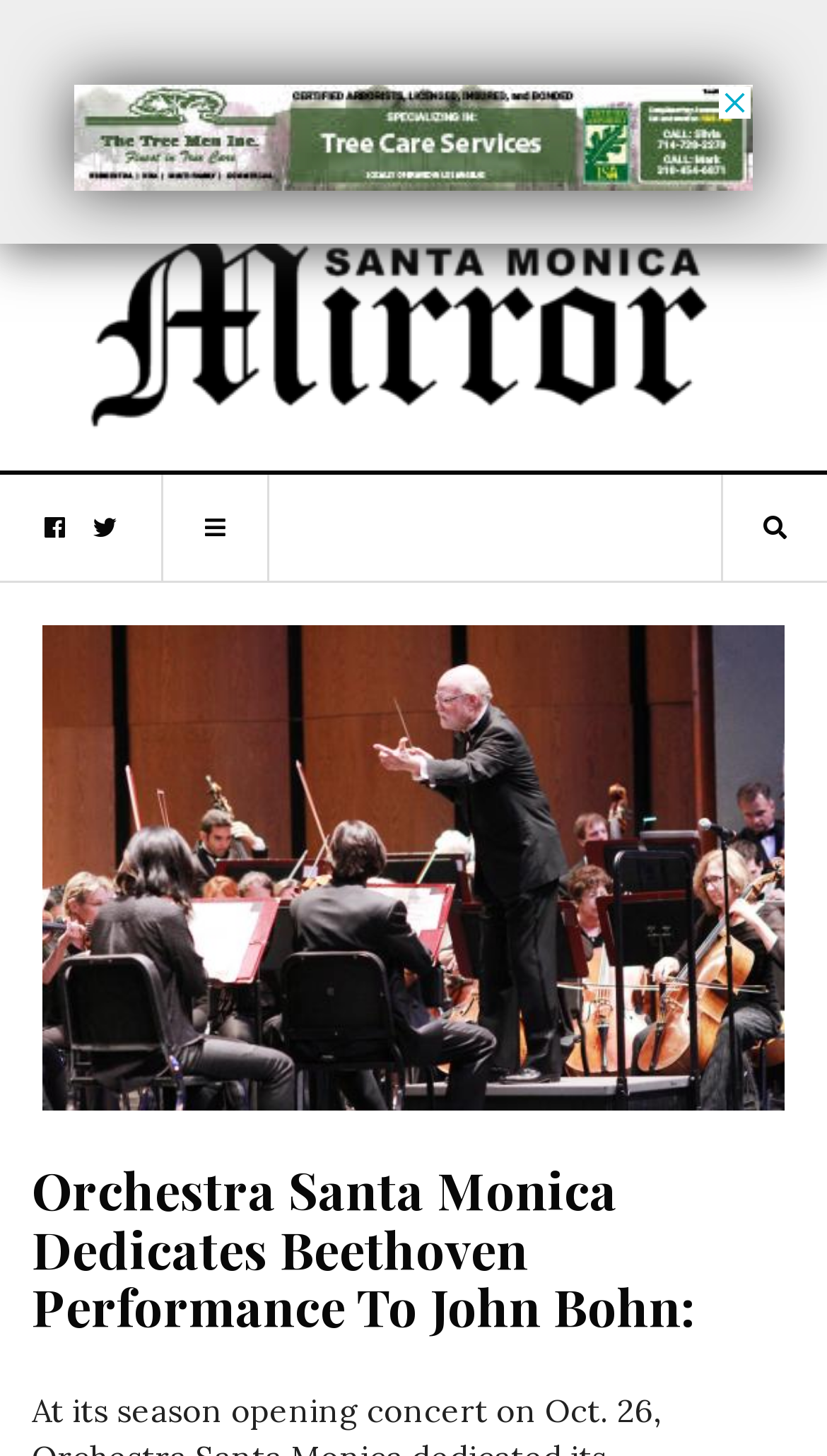What is the conductor's name?
Provide a detailed answer to the question, using the image to inform your response.

I found the answer by looking at the image description of the conductor, which is 'Allen Robert Gross conducting Eroica symphony at Barnum Hall.'